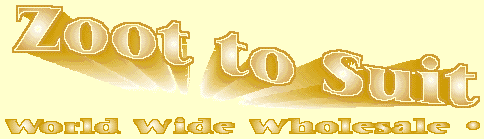Generate a detailed caption that describes the image.

The image features the striking text "Zoot to Suit" prominently displayed in a bold, stylized font, conveying a sense of flair and sophistication. The text is embellished with a gradient of gold tones and a shimmering effect that enhances its visual appeal. Below this main title, the phrase "World Wide Wholesale" is presented in a simpler gold font, suggesting a focus on global retail offerings for zoot suits. The overall design of the image reflects a vibrant, fun aesthetic, indicative of the unique and fashionable nature of zoot suits, a style celebrated for its boldness and cultural significance. This image serves as a captivating introduction to the concept of made-to-measure zoot suits, emphasizing quality and personalized fit for those seeking to stand out in fashion.